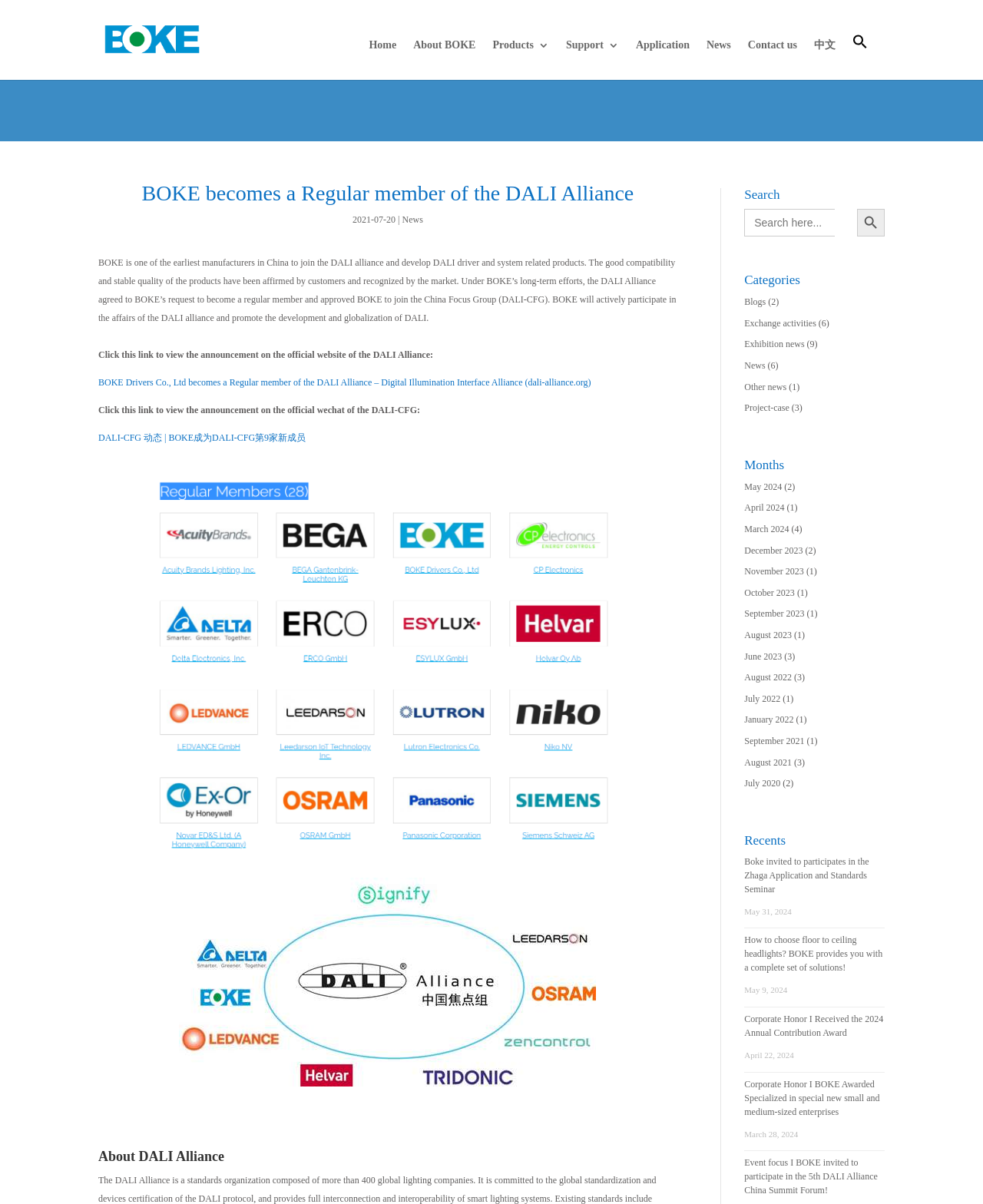What is the name of the company that becomes a Regular member of the DALI Alliance?
Could you give a comprehensive explanation in response to this question?

The answer can be found in the heading 'BOKE becomes a Regular member of the DALI Alliance' and the link 'BOKE Drivers Co., Ltd becomes a Regular member of the DALI Alliance – Digital Illumination Interface Alliance (dali-alliance.org)'.